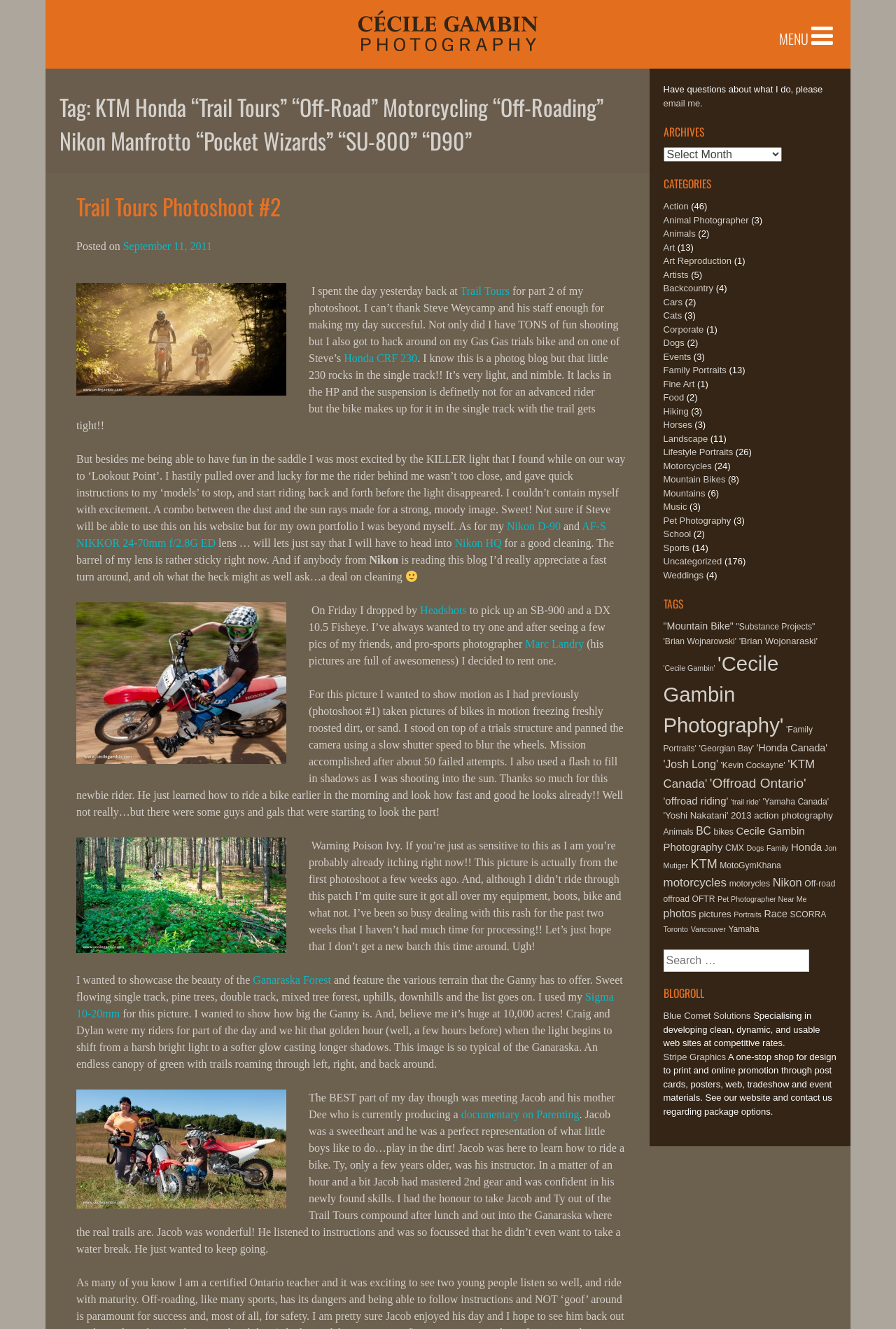Determine the bounding box coordinates of the UI element described below. Use the format (top-left x, top-left y, bottom-right x, bottom-right y) with floating point numbers between 0 and 1: "Substance Projects"

[0.822, 0.468, 0.91, 0.475]